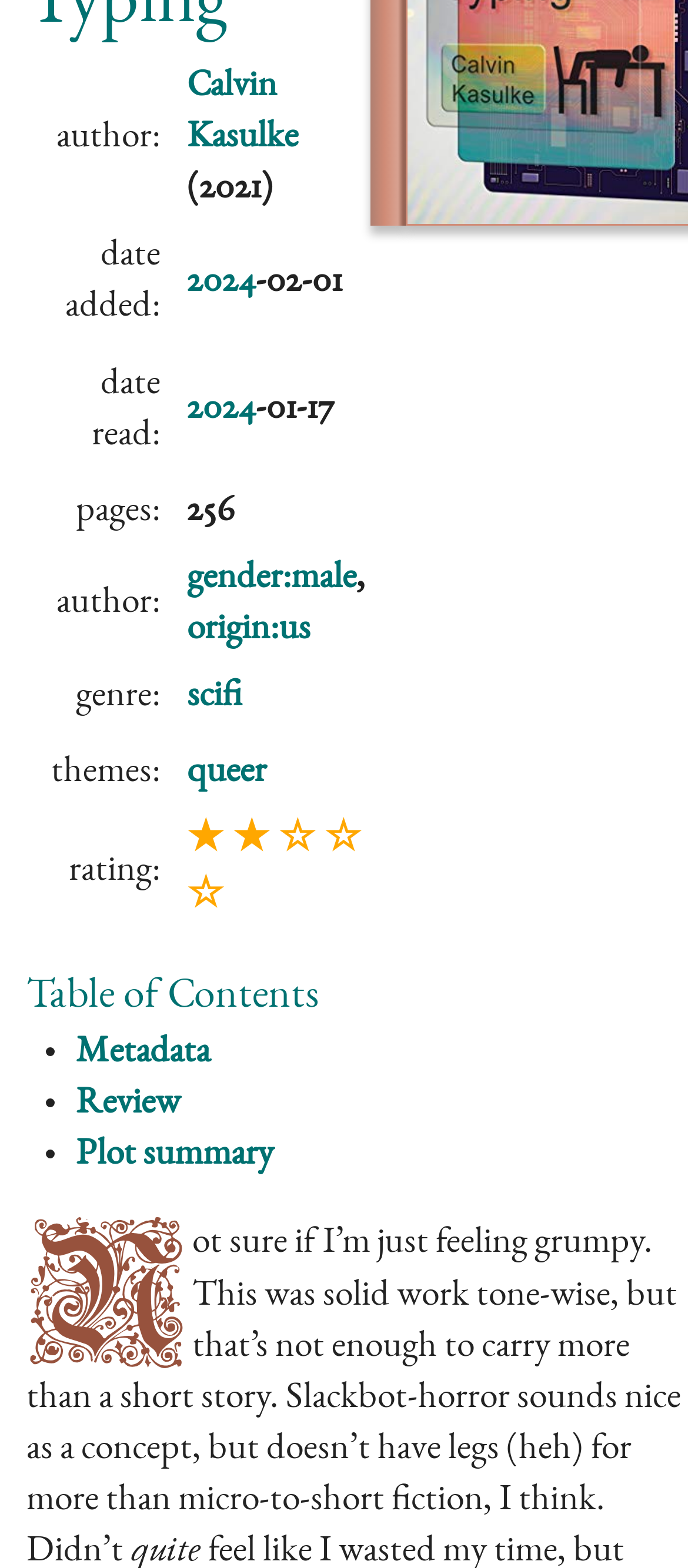Given the element description: "gender:male", predict the bounding box coordinates of the UI element it refers to, using four float numbers between 0 and 1, i.e., [left, top, right, bottom].

[0.272, 0.357, 0.518, 0.381]